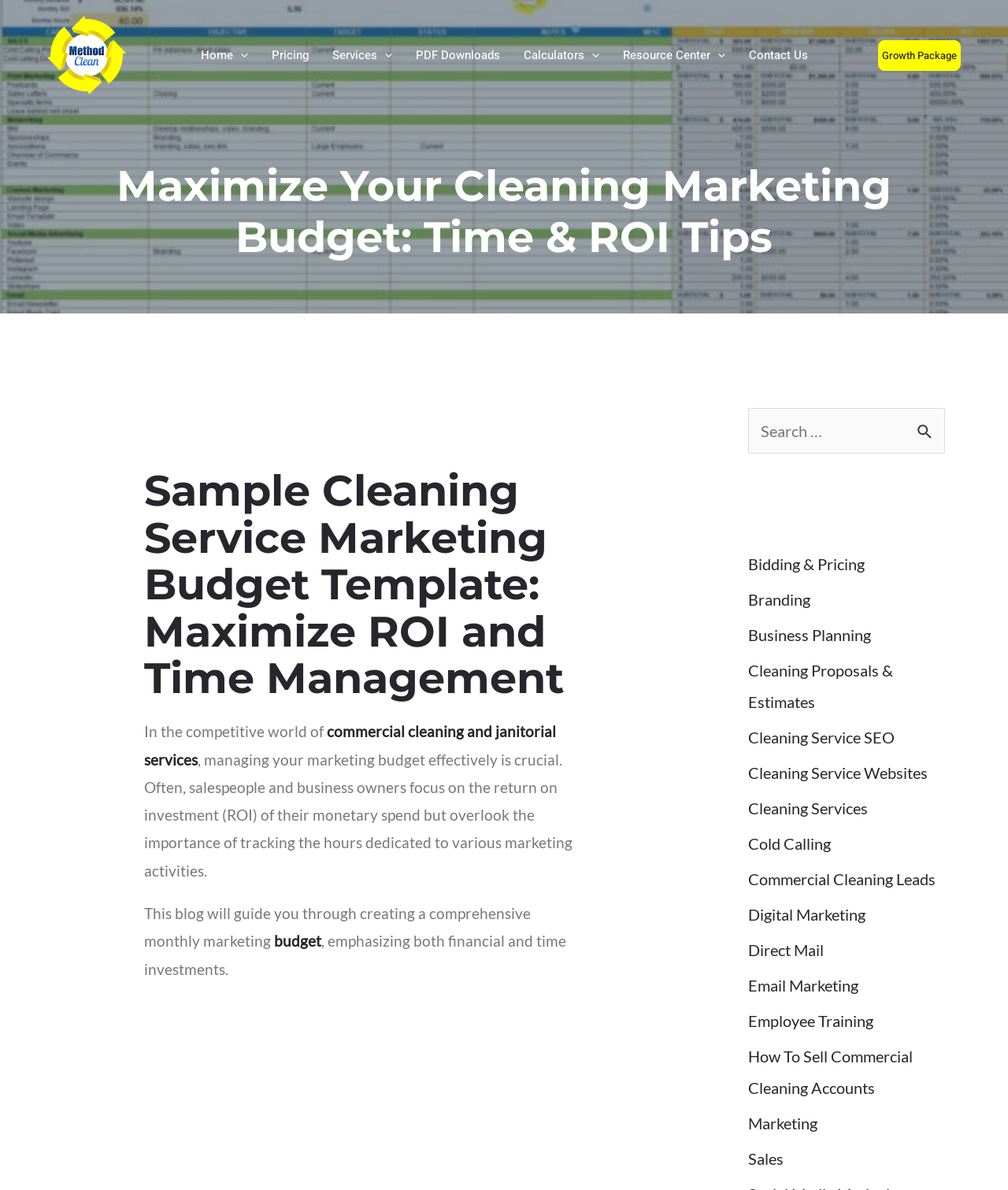Find the bounding box coordinates of the area that needs to be clicked in order to achieve the following instruction: "Leave a comment". The coordinates should be specified as four float numbers between 0 and 1, i.e., [left, top, right, bottom].

None